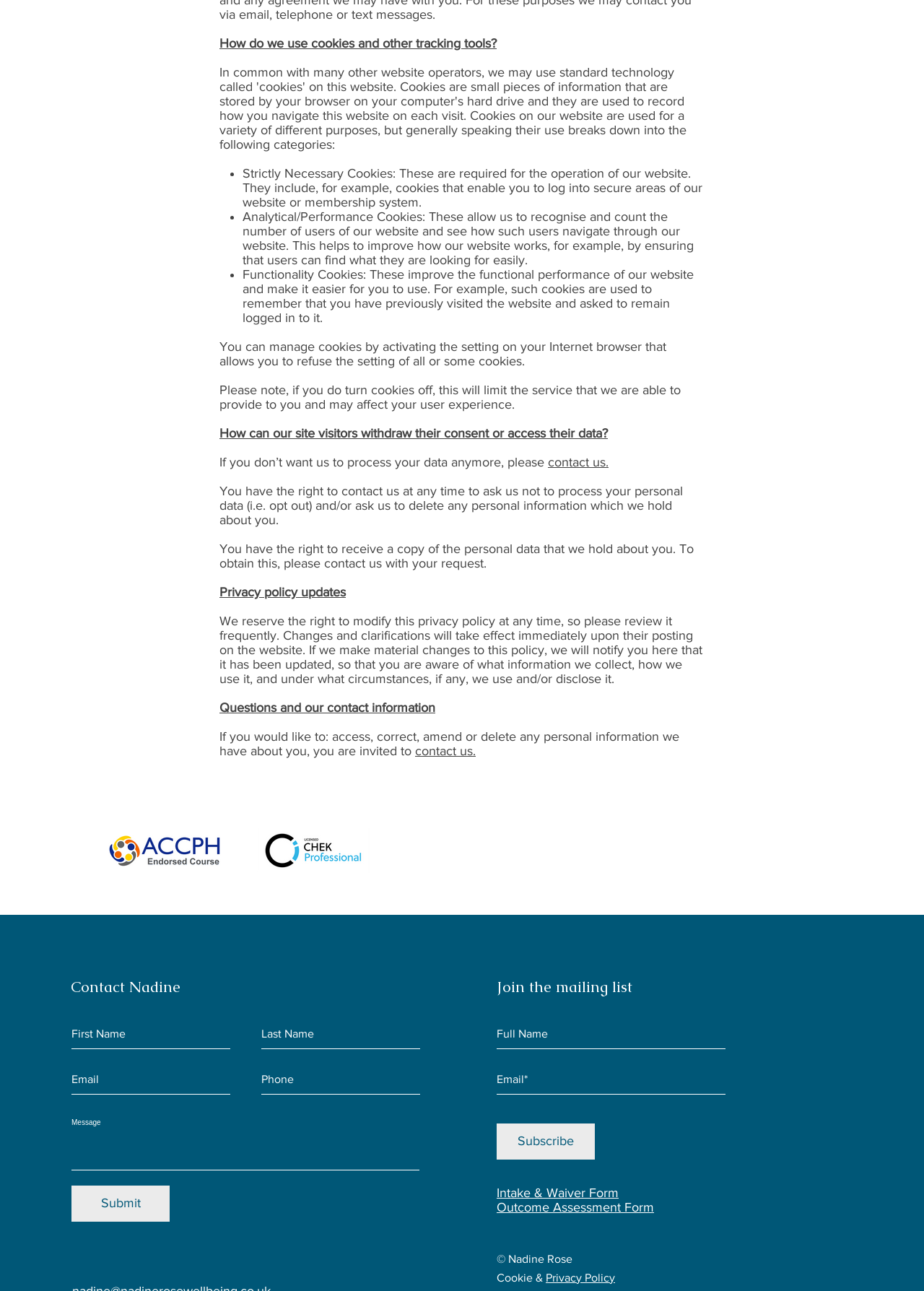How can site visitors withdraw their consent or access their data?
Refer to the image and answer the question using a single word or phrase.

Contact us